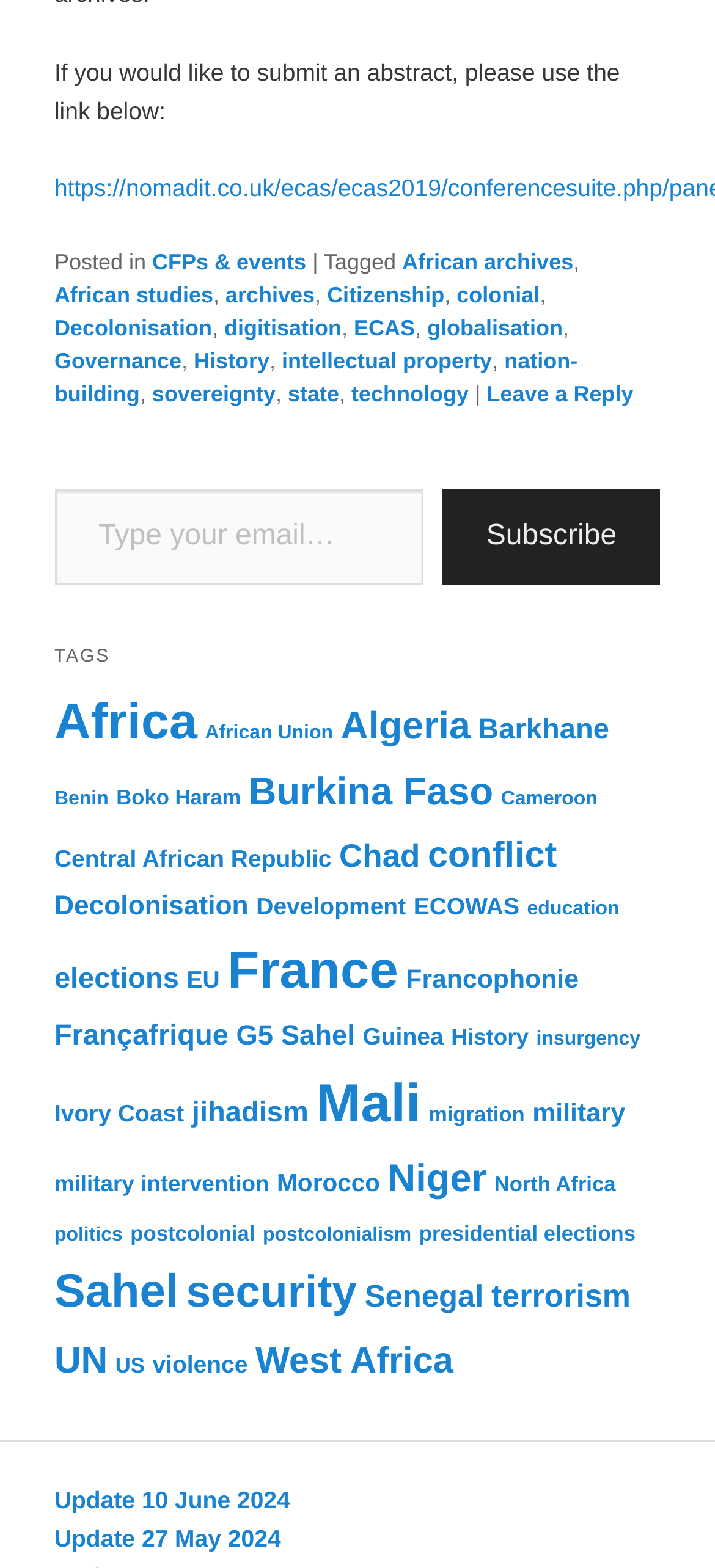What is the date of the update mentioned at the bottom of the webpage?
Can you provide an in-depth and detailed response to the question?

The link 'Update 10 June 2024' is located at the bottom of the webpage, indicating that the webpage was last updated on 10 June 2024.